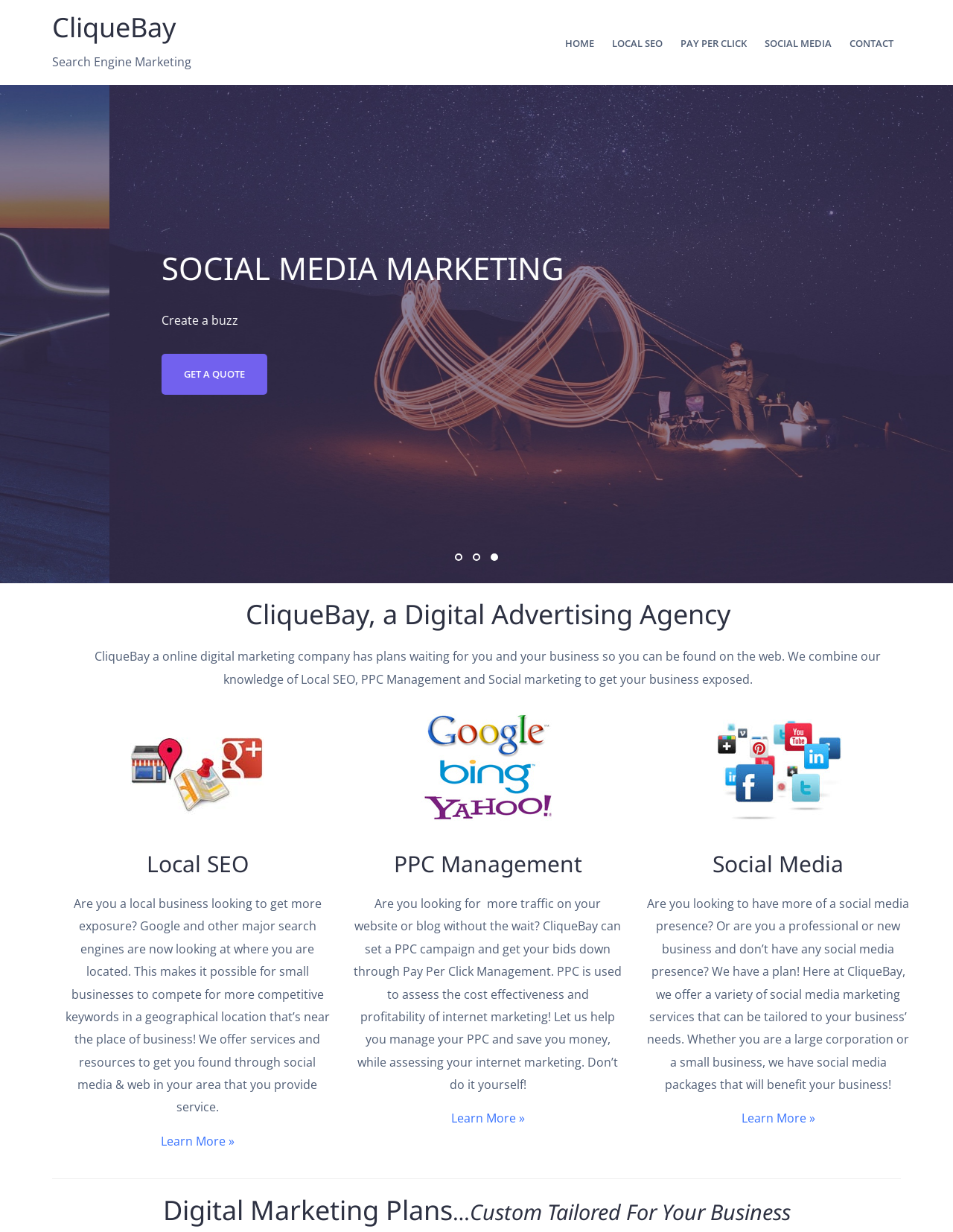Locate the bounding box coordinates of the element that should be clicked to execute the following instruction: "View Facebook page".

None